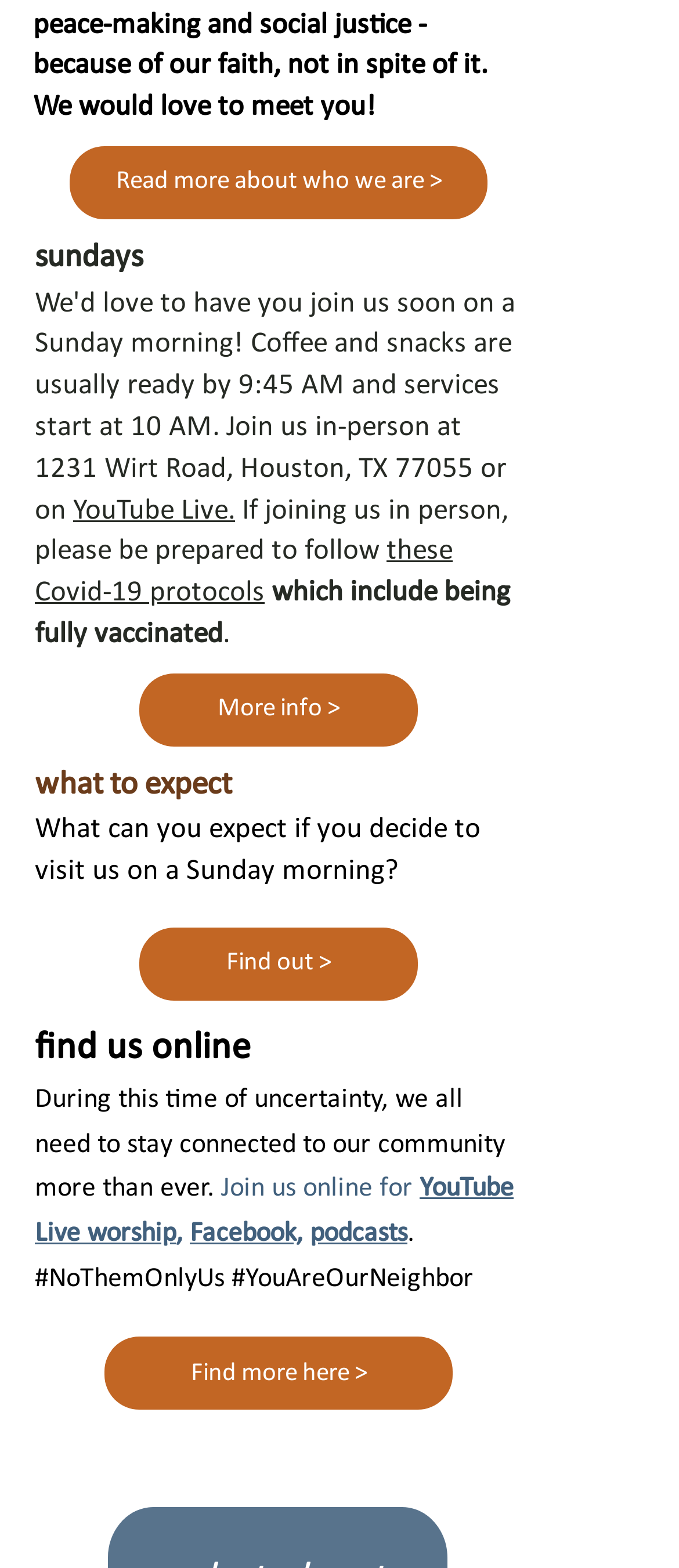Locate the bounding box coordinates of the clickable area to execute the instruction: "Join YouTube Live worship". Provide the coordinates as four float numbers between 0 and 1, represented as [left, top, right, bottom].

[0.051, 0.75, 0.756, 0.796]